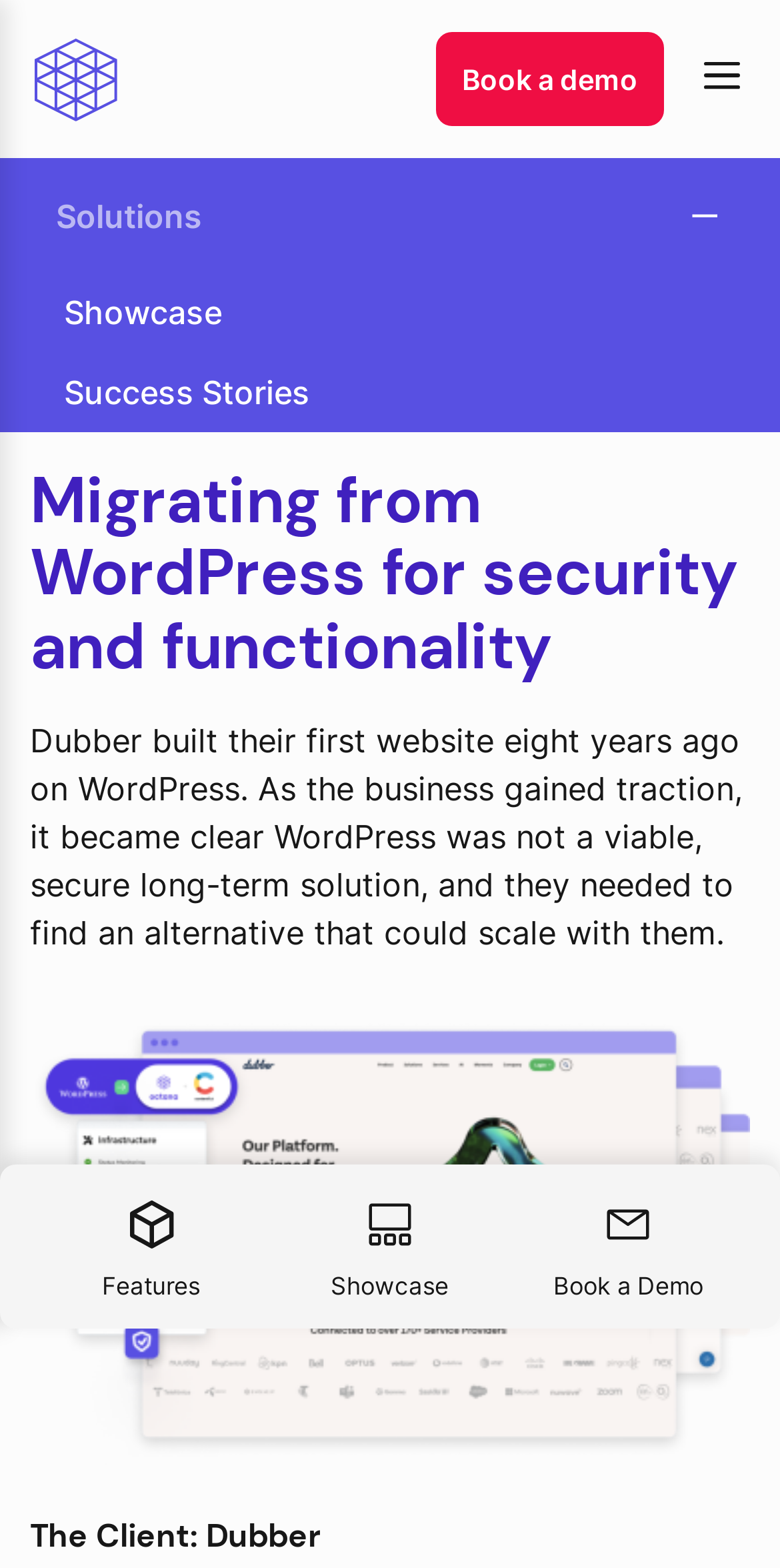Please mark the clickable region by giving the bounding box coordinates needed to complete this instruction: "Book a demo".

[0.559, 0.02, 0.851, 0.08]